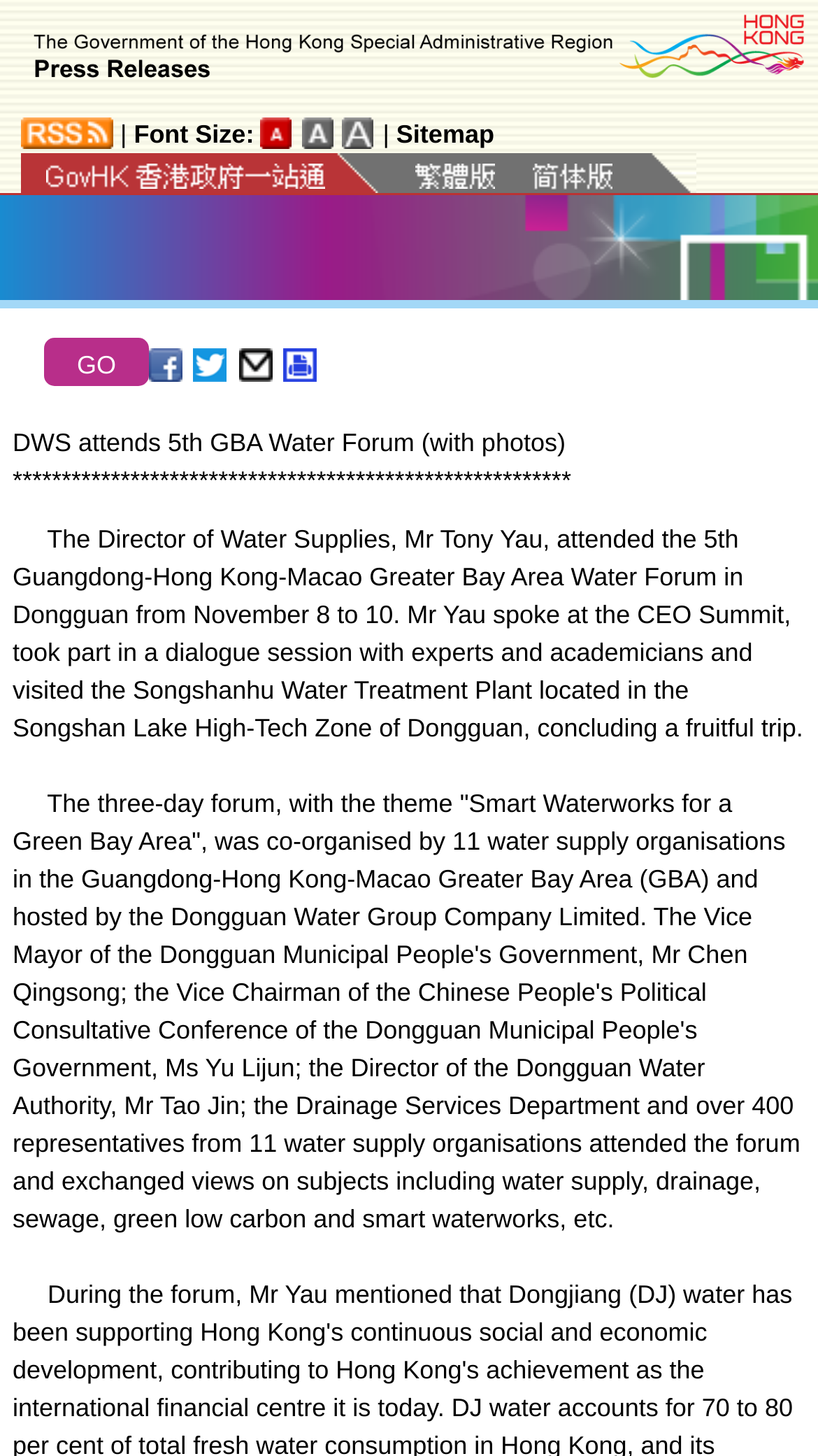Using the webpage screenshot and the element description Sitemap, determine the bounding box coordinates. Specify the coordinates in the format (top-left x, top-left y, bottom-right x, bottom-right y) with values ranging from 0 to 1.

[0.484, 0.082, 0.604, 0.102]